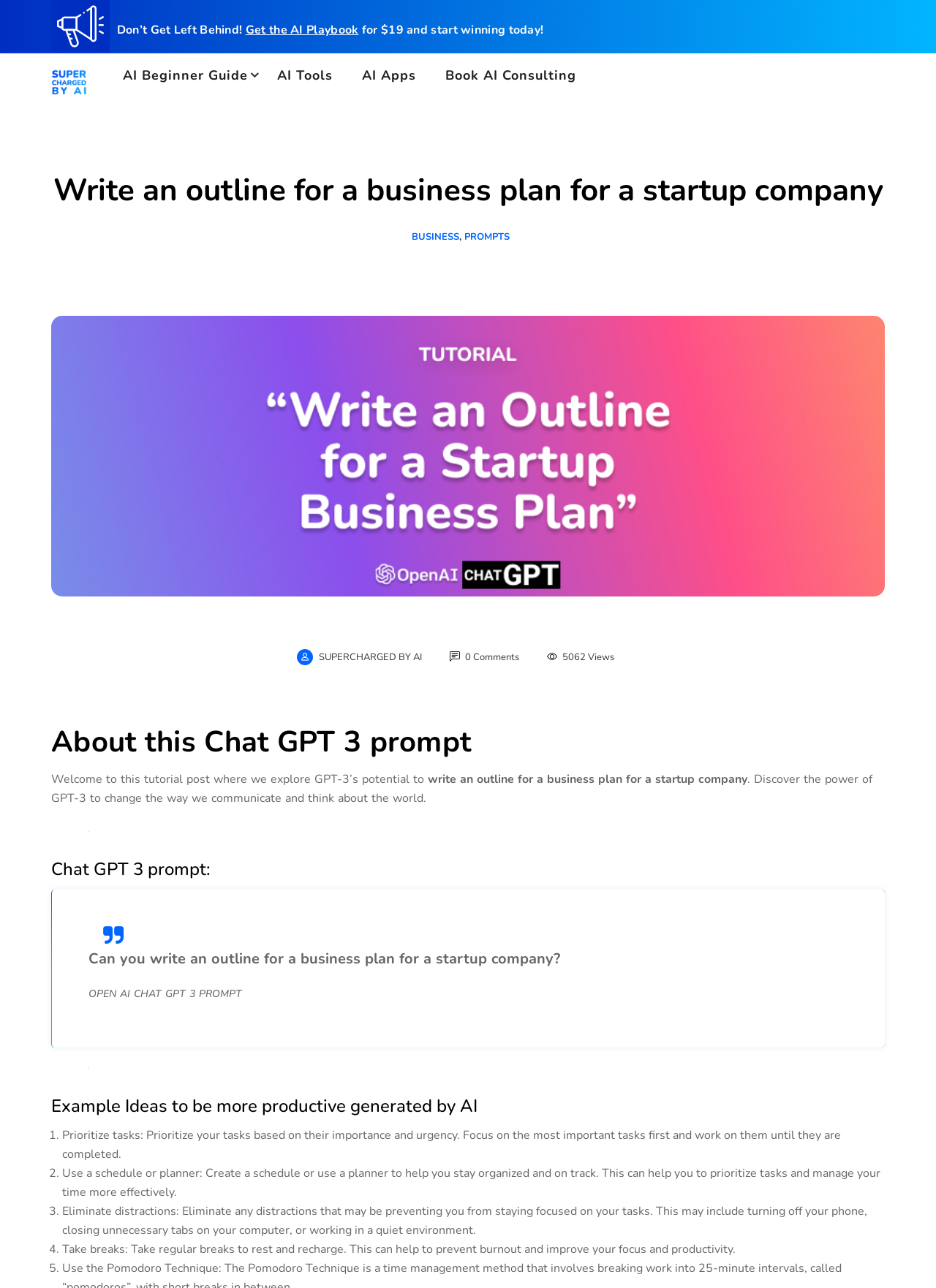How many comments are there on this post?
Could you please answer the question thoroughly and with as much detail as possible?

I found the text '0 Comments' which is a StaticText element with a bounding box coordinate of [0.494, 0.505, 0.554, 0.515]. This text indicates that there are 0 comments on this post.